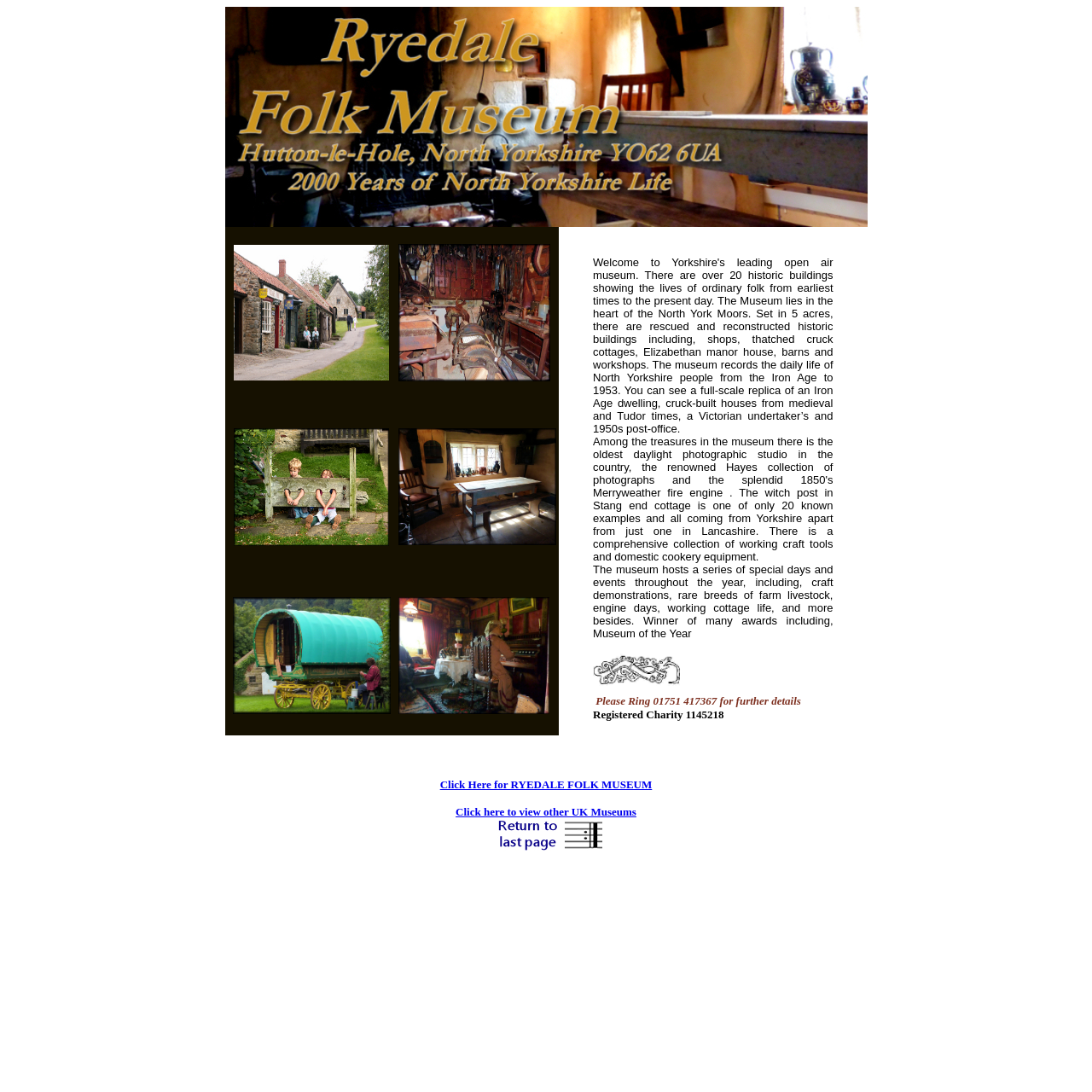How many table rows are in the layout table?
Please provide a comprehensive answer to the question based on the webpage screenshot.

I counted the number of table row elements in the layout table and found three table row elements with the bounding box coordinates [0.206, 0.006, 0.794, 0.208], [0.206, 0.208, 0.794, 0.365], and [0.206, 0.365, 0.794, 0.527].